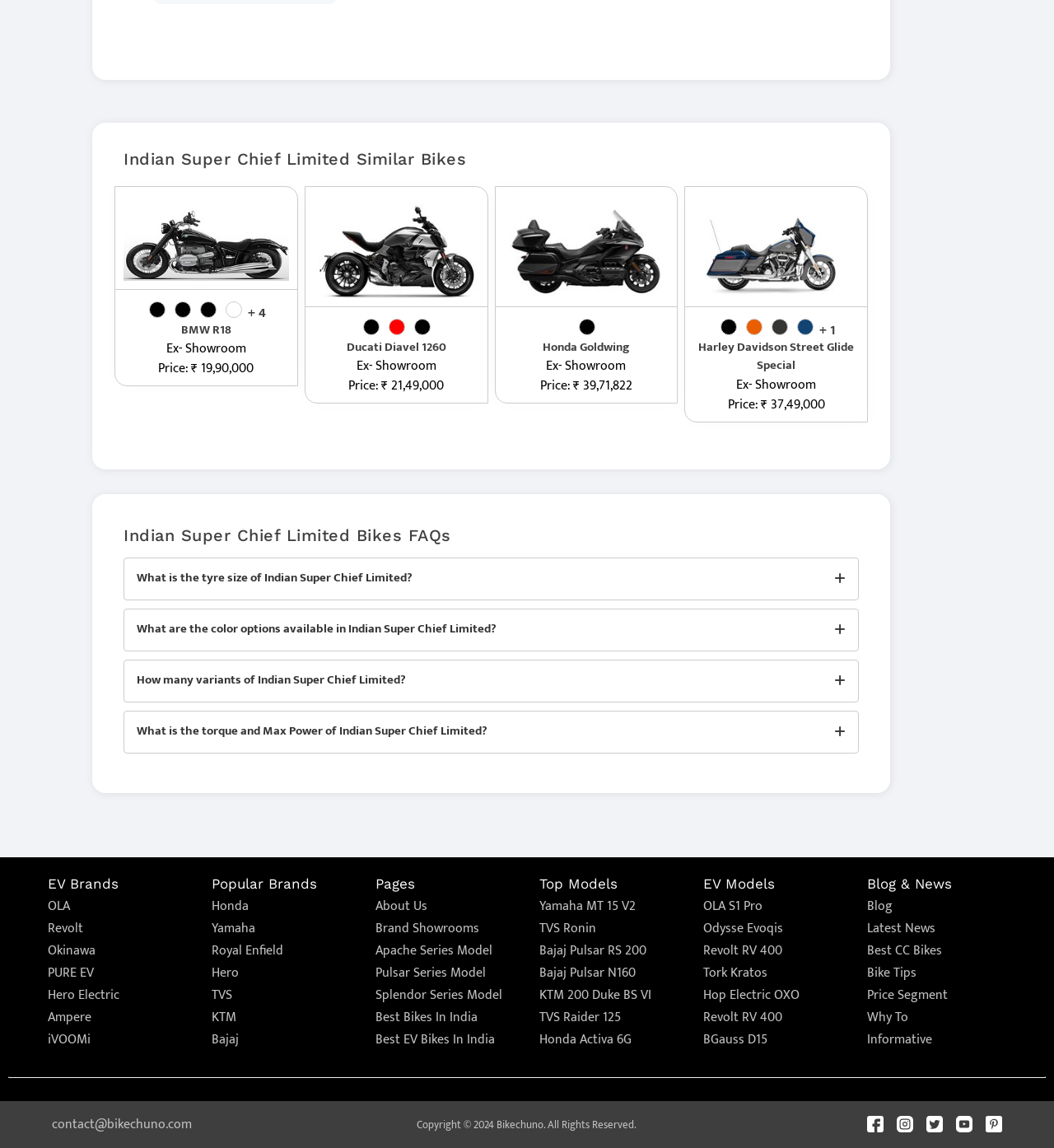Can you give a detailed response to the following question using the information from the image? What is the copyright year of Bikechuno?

I found the answer by looking at the text 'Copyright © 2024 Bikechuno. All Rights Reserved.' which is located at [0.396, 0.972, 0.604, 0.988] on the webpage.